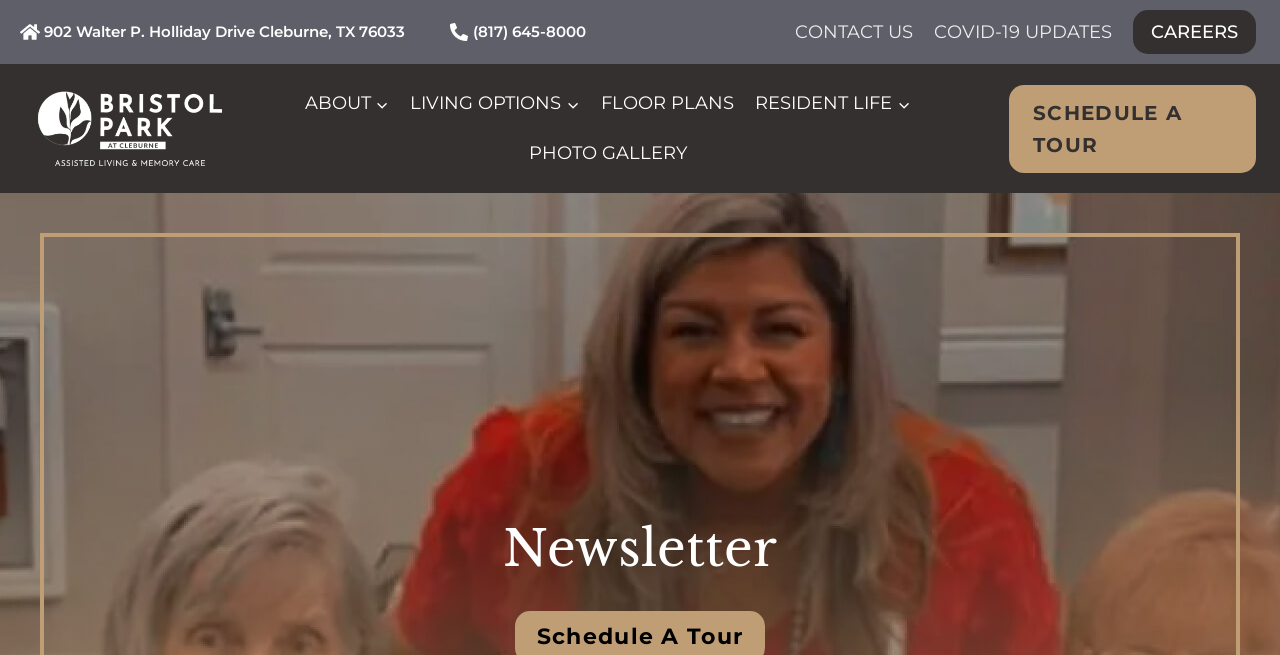What is the name of the newsletter section?
Using the details from the image, give an elaborate explanation to answer the question.

I found the name of the newsletter section by looking at the heading element at the bottom of the page, which displays the text 'Newsletter'.